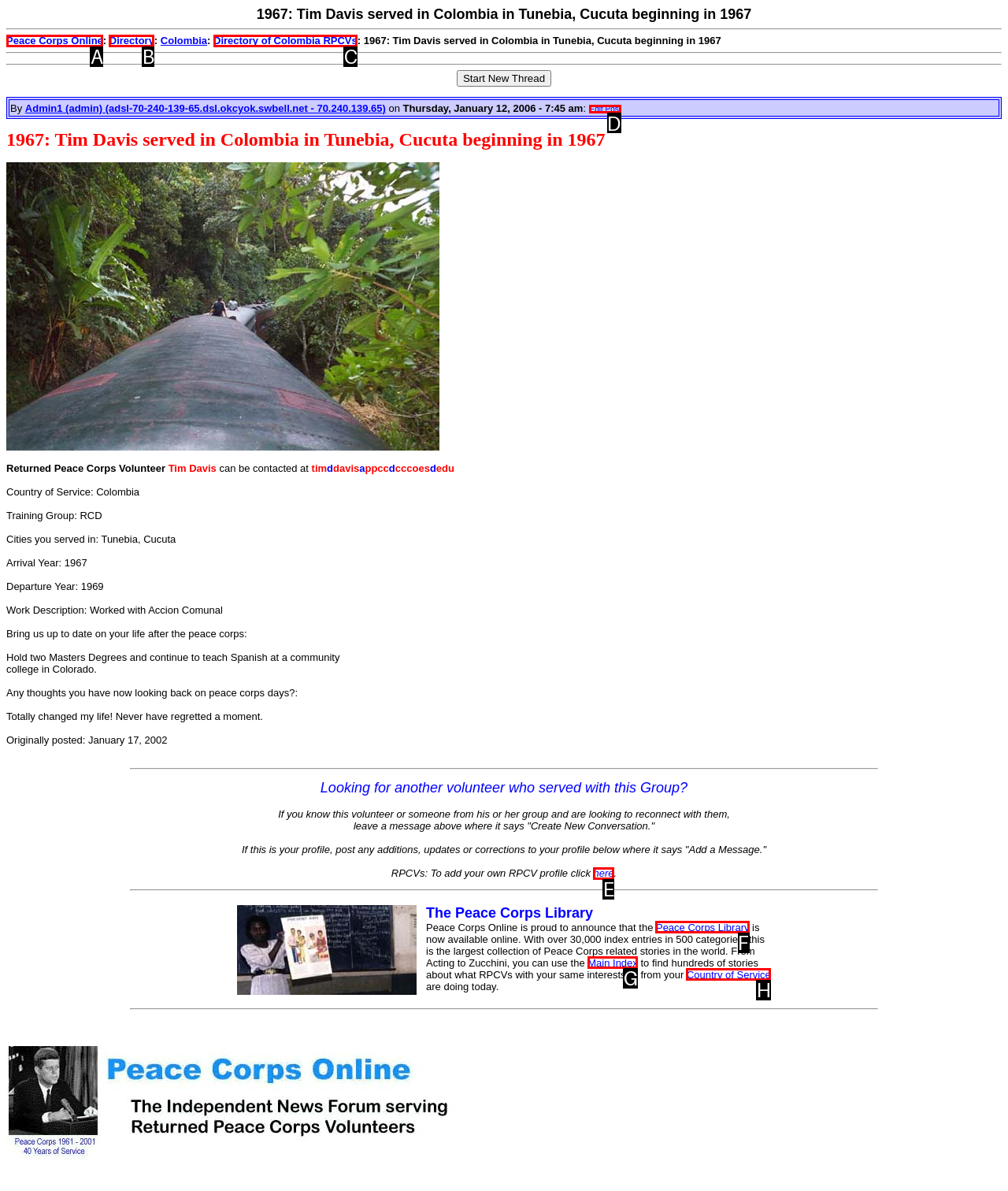Choose the HTML element that should be clicked to achieve this task: Edit the post
Respond with the letter of the correct choice.

D